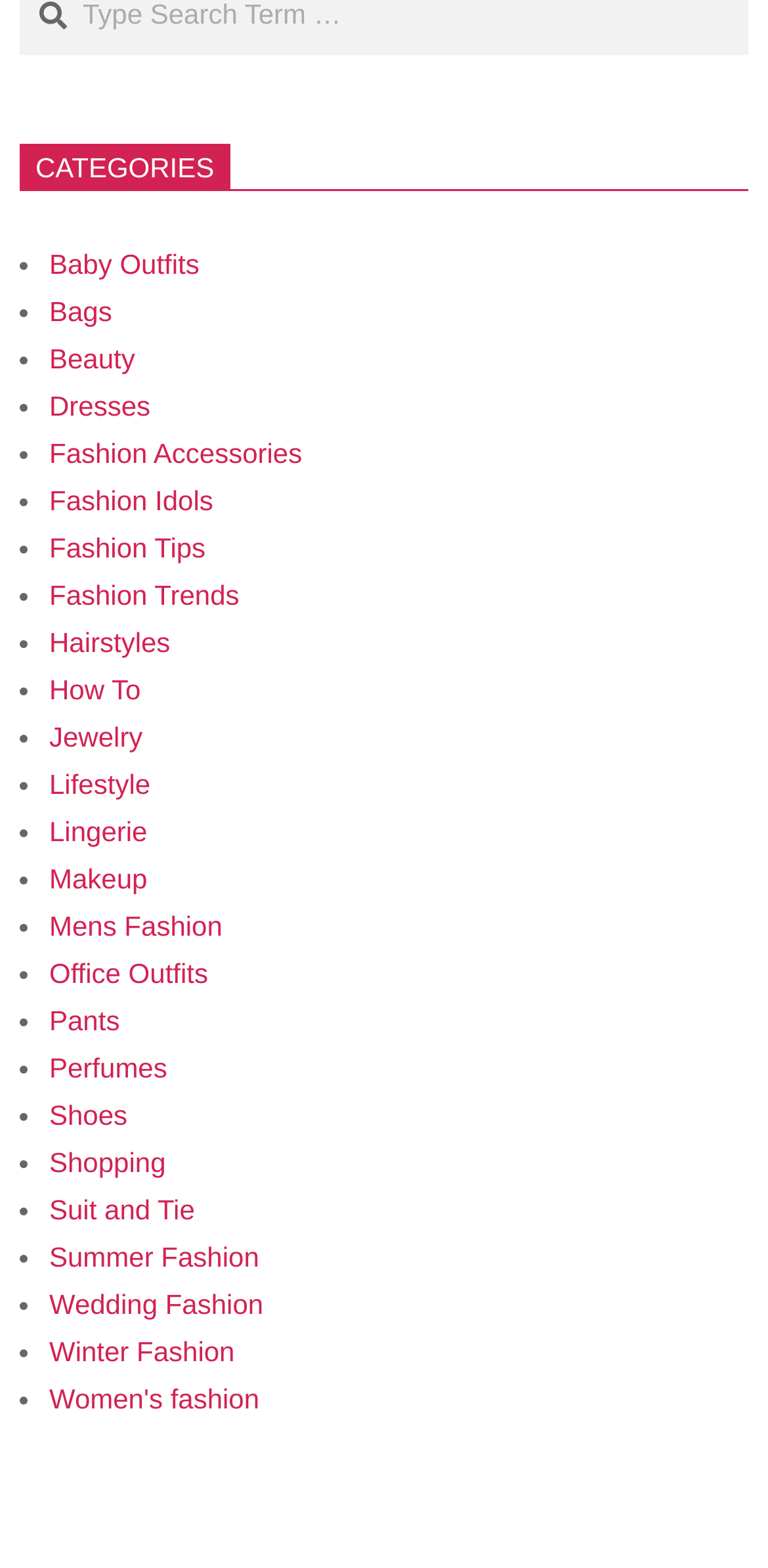Determine the bounding box coordinates of the clickable region to follow the instruction: "Select the 'Fashion Accessories' option".

[0.064, 0.278, 0.393, 0.298]